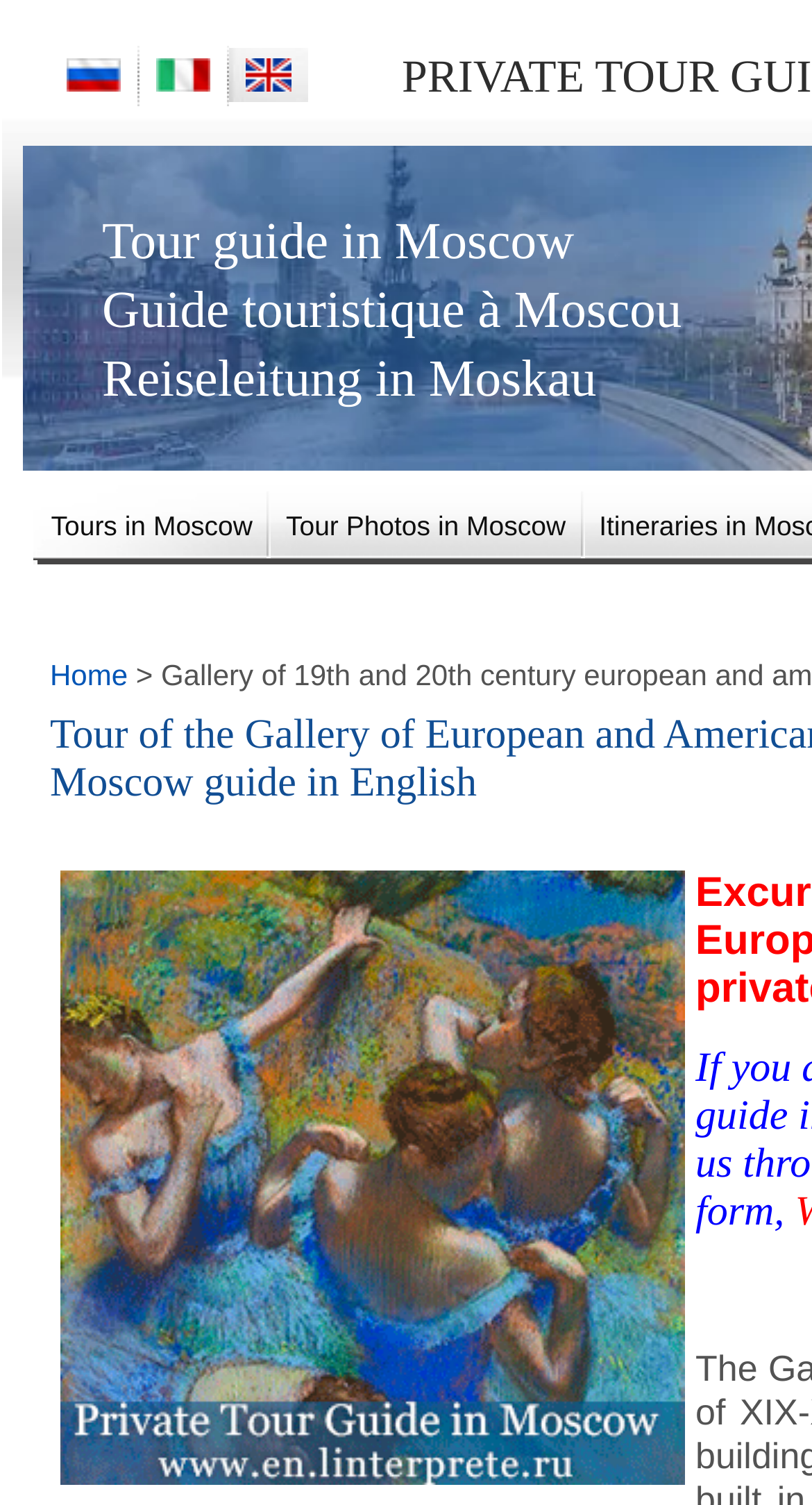What is the subject of the image on the webpage?
From the image, respond using a single word or phrase.

Private tour guide